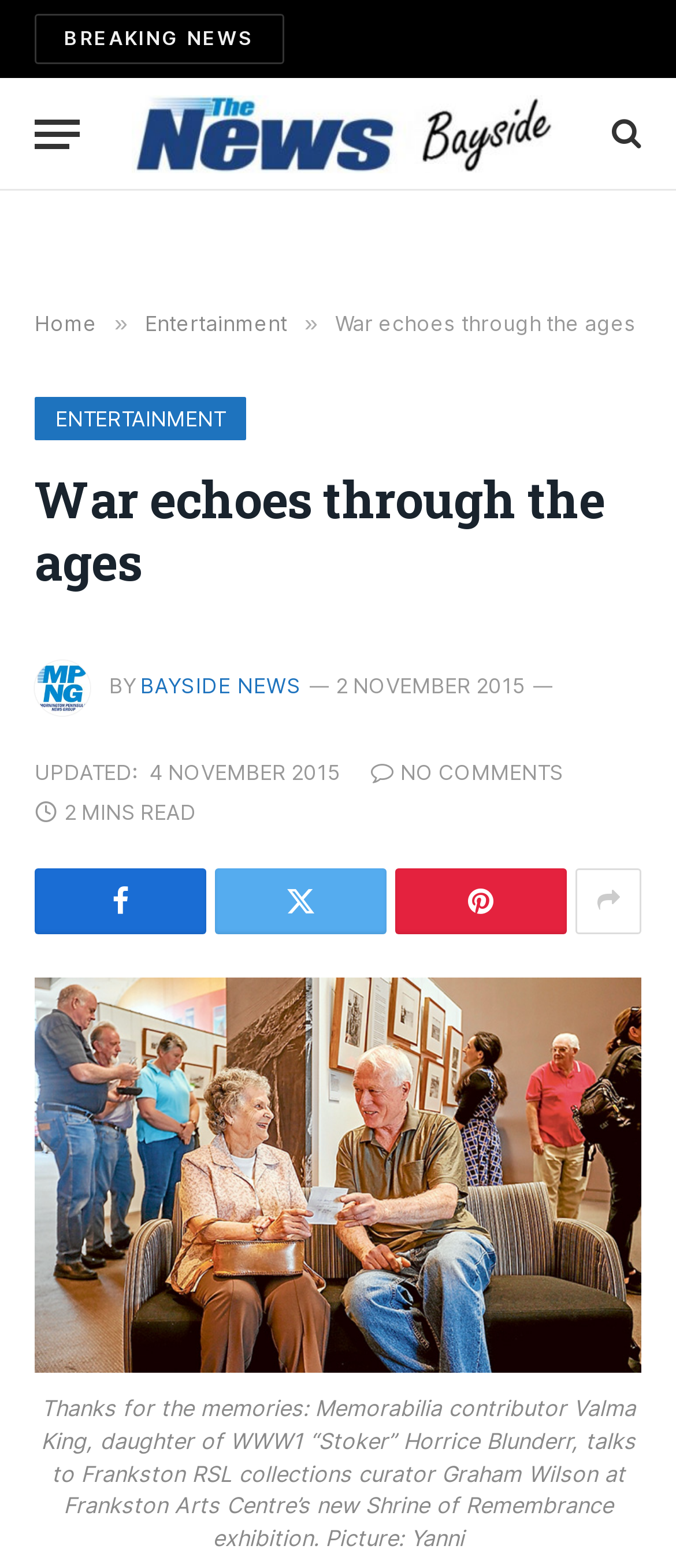Highlight the bounding box coordinates of the region I should click on to meet the following instruction: "Read the article War echoes through the ages".

[0.051, 0.623, 0.949, 0.876]